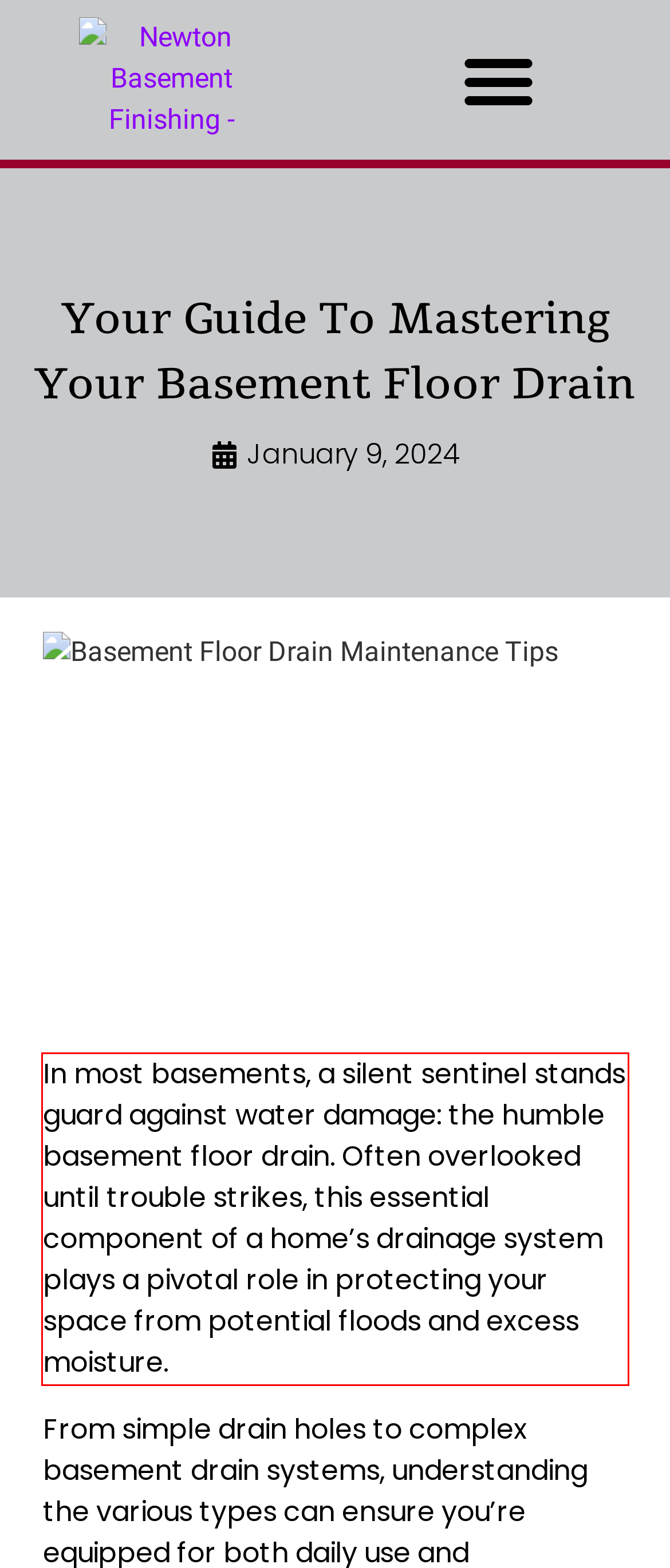With the given screenshot of a webpage, locate the red rectangle bounding box and extract the text content using OCR.

In most basements, a silent sentinel stands guard against water damage: the humble basement floor drain. Often overlooked until trouble strikes, this essential component of a home’s drainage system plays a pivotal role in protecting your space from potential floods and excess moisture.